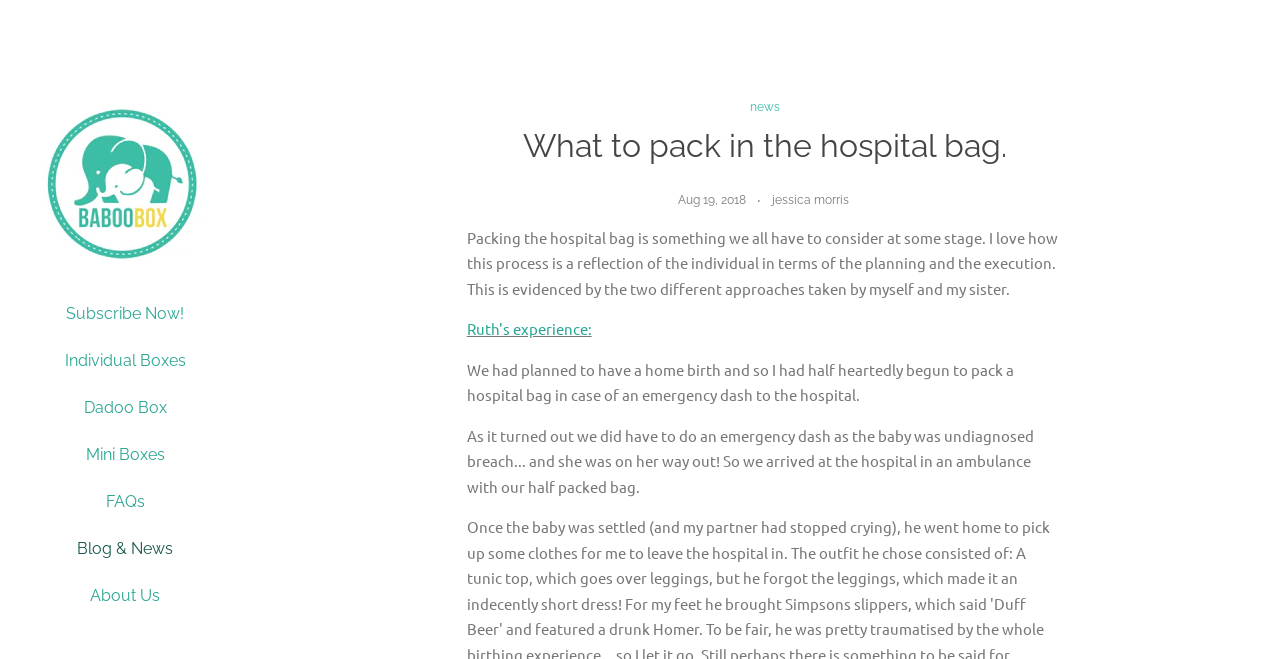Determine the bounding box coordinates for the area that needs to be clicked to fulfill this task: "Visit the 'Blog & News' page". The coordinates must be given as four float numbers between 0 and 1, i.e., [left, top, right, bottom].

[0.035, 0.809, 0.16, 0.88]